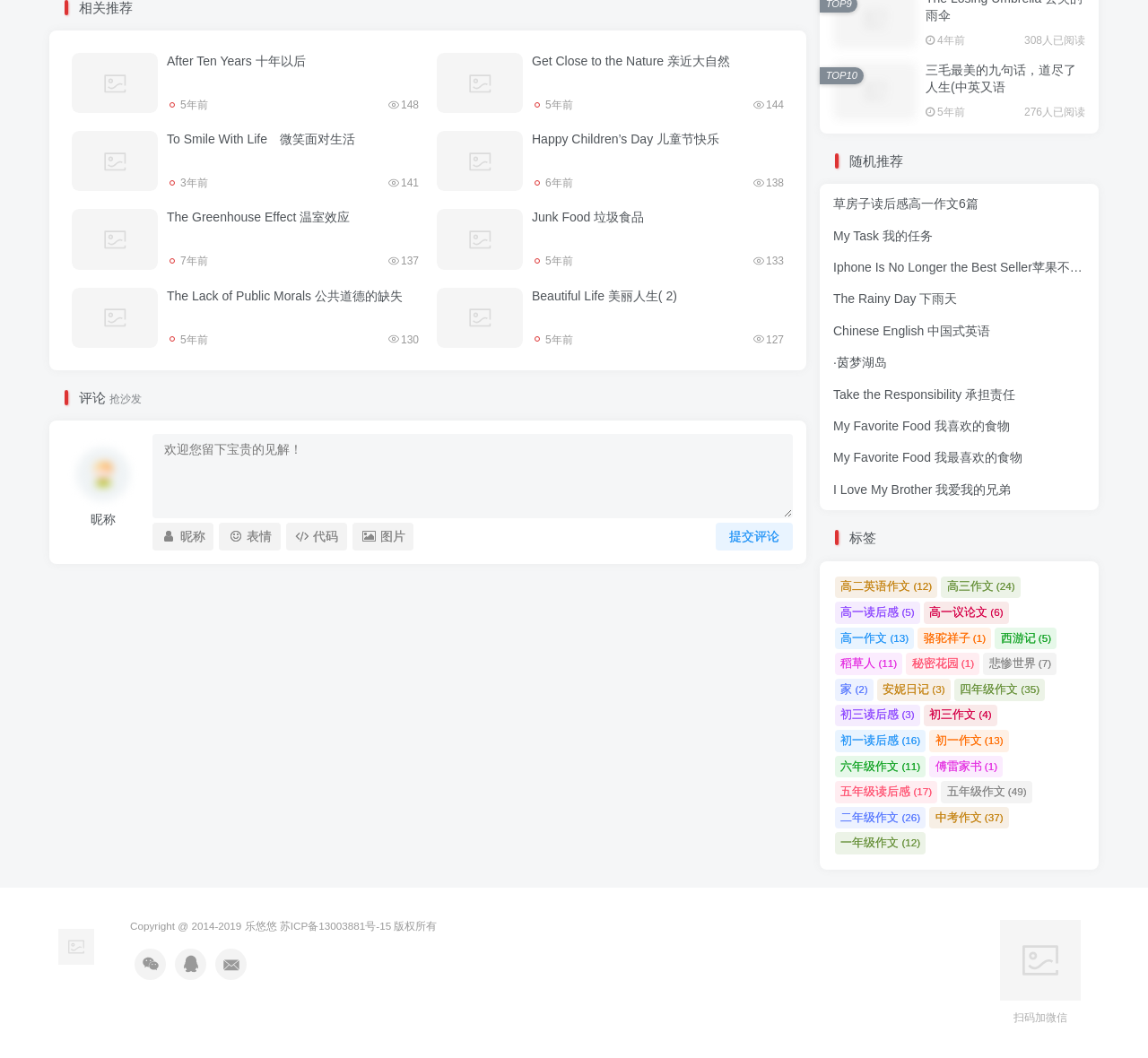Identify the bounding box for the given UI element using the description provided. Coordinates should be in the format (top-left x, top-left y, bottom-right x, bottom-right y) and must be between 0 and 1. Here is the description: To Smile With Life　微笑面对生活

[0.145, 0.125, 0.309, 0.138]